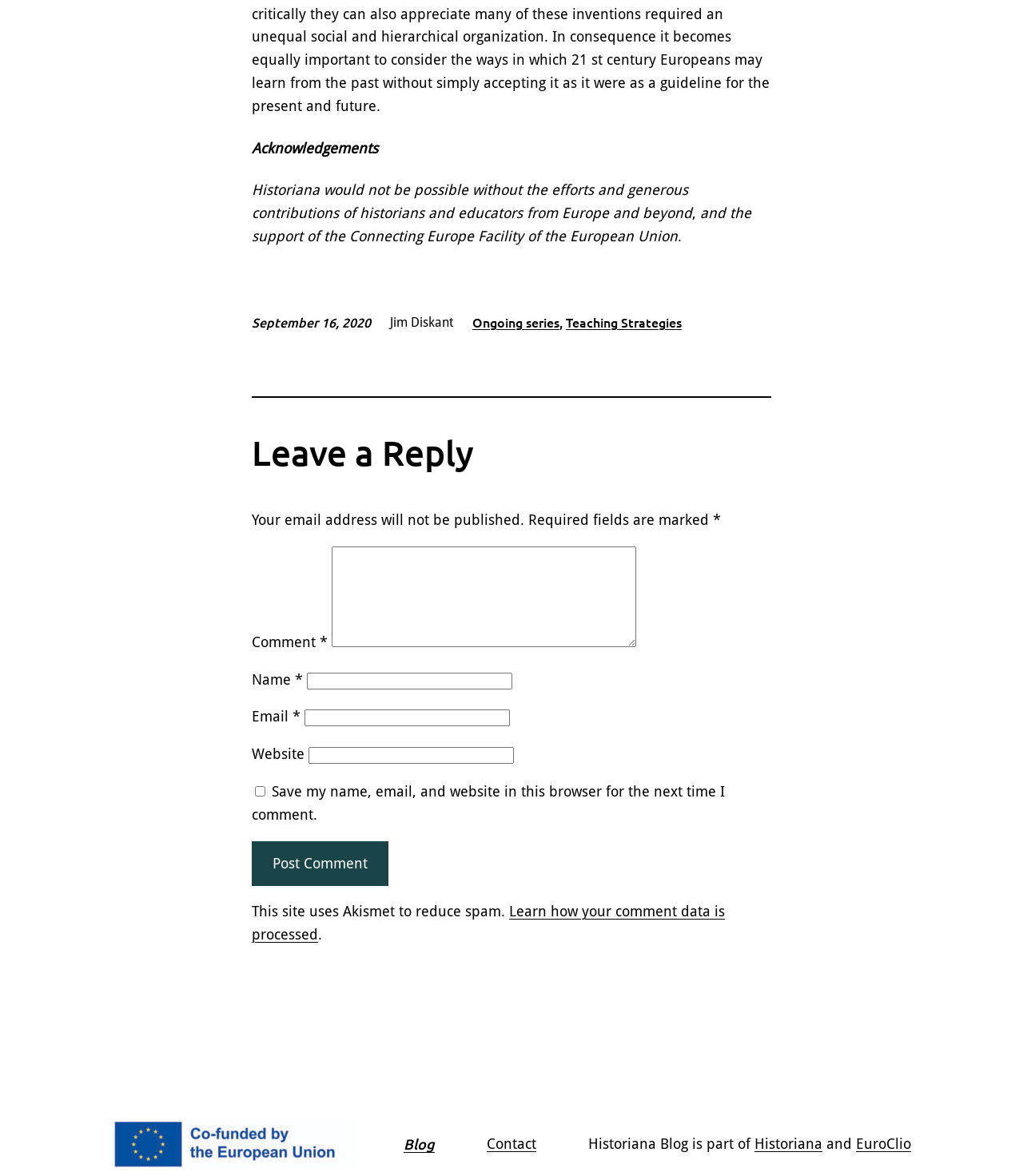Determine the bounding box coordinates of the element that should be clicked to execute the following command: "Click on the 'Blog' link".

[0.395, 0.965, 0.425, 0.98]